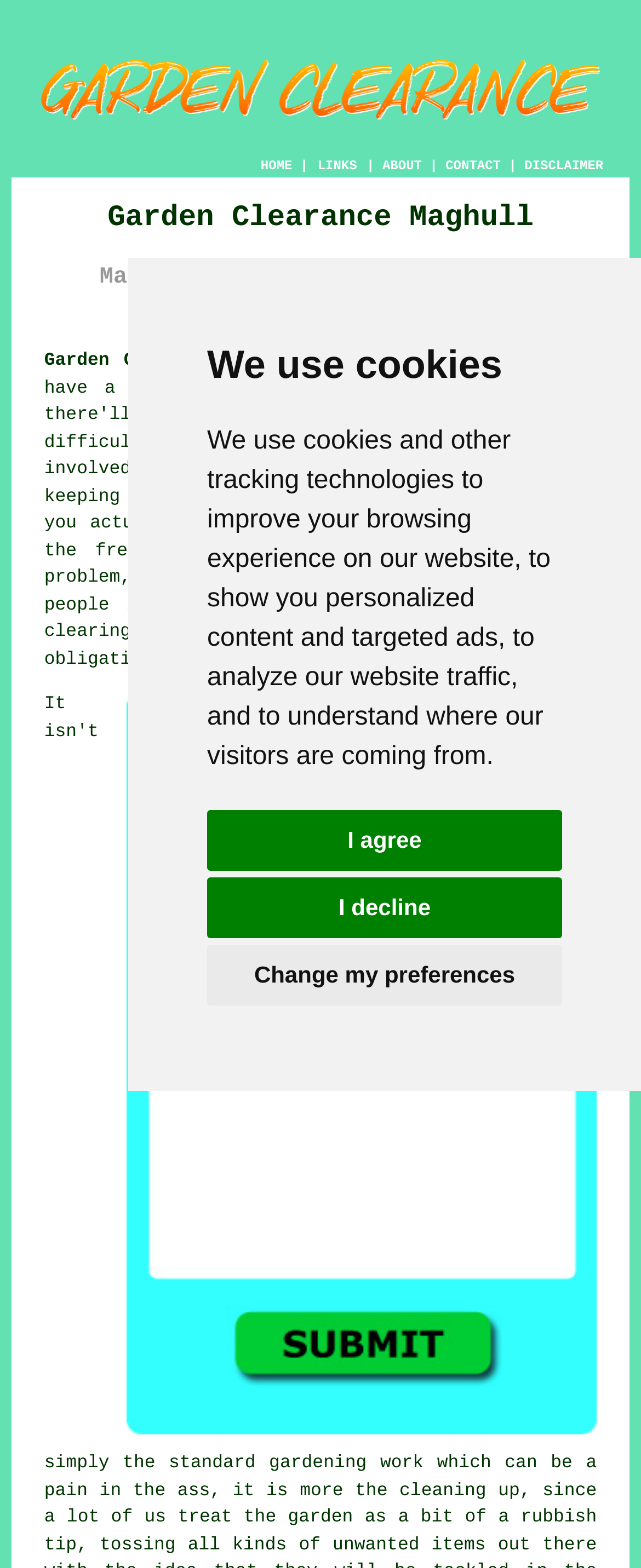Ascertain the bounding box coordinates for the UI element detailed here: "ABOUT". The coordinates should be provided as [left, top, right, bottom] with each value being a float between 0 and 1.

[0.597, 0.101, 0.658, 0.111]